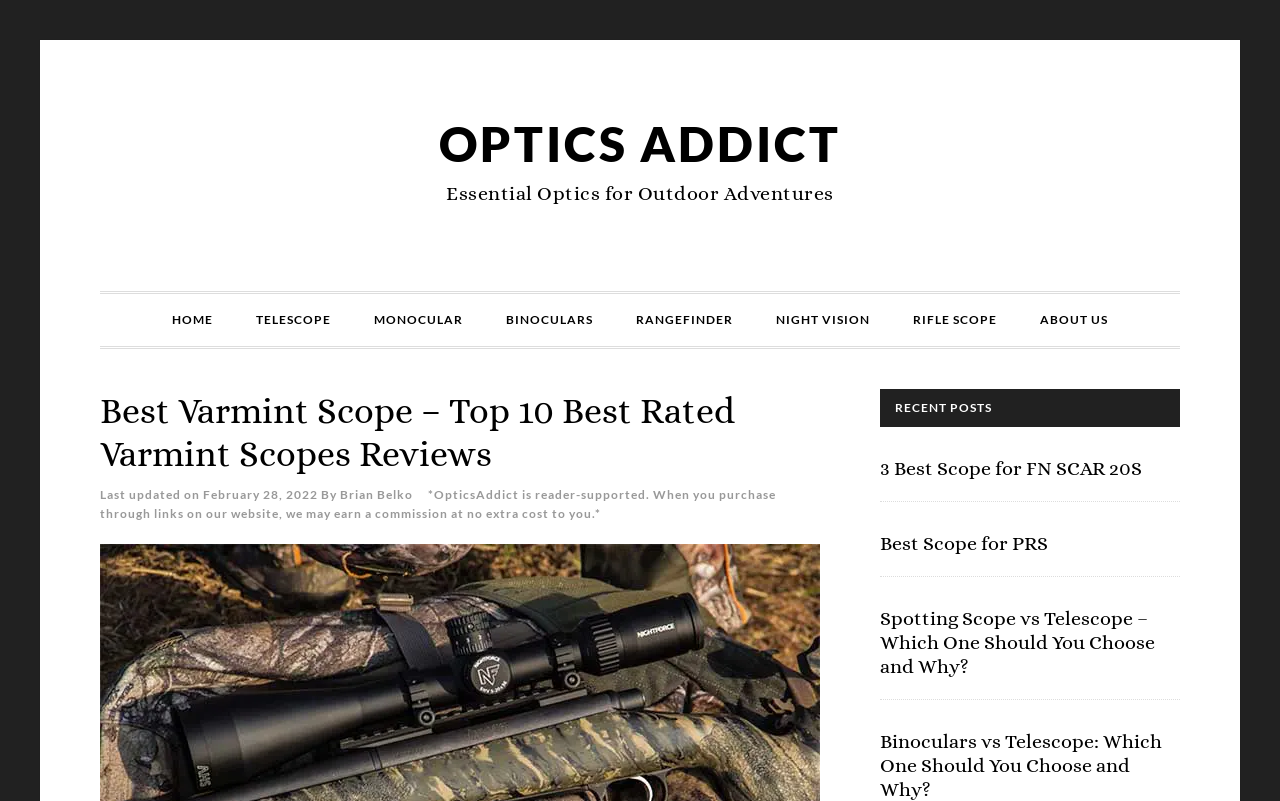Can you find the bounding box coordinates for the UI element given this description: "RANGEFINDER"? Provide the coordinates as four float numbers between 0 and 1: [left, top, right, bottom].

[0.481, 0.366, 0.588, 0.431]